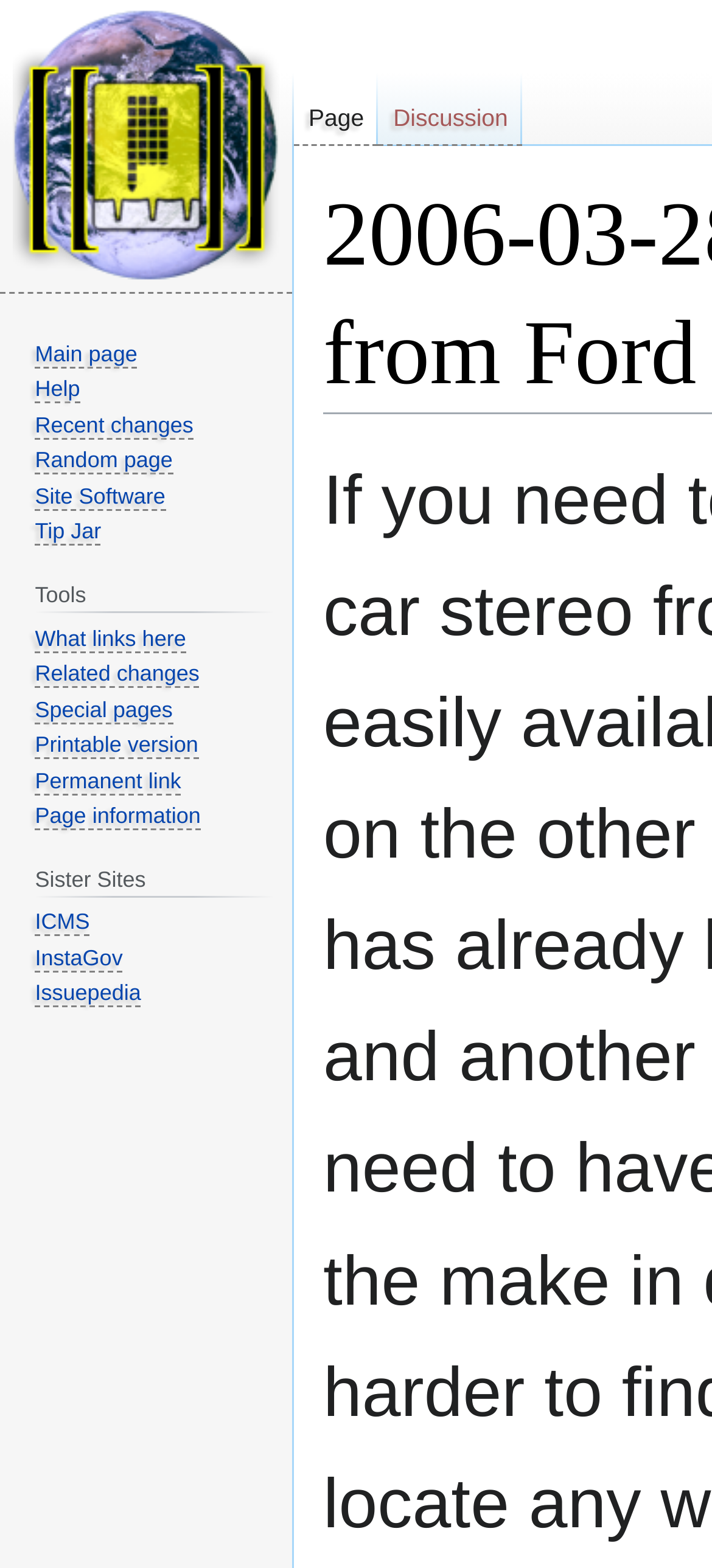Locate the bounding box coordinates of the element that needs to be clicked to carry out the instruction: "Go to discussion page". The coordinates should be given as four float numbers ranging from 0 to 1, i.e., [left, top, right, bottom].

[0.532, 0.047, 0.734, 0.093]